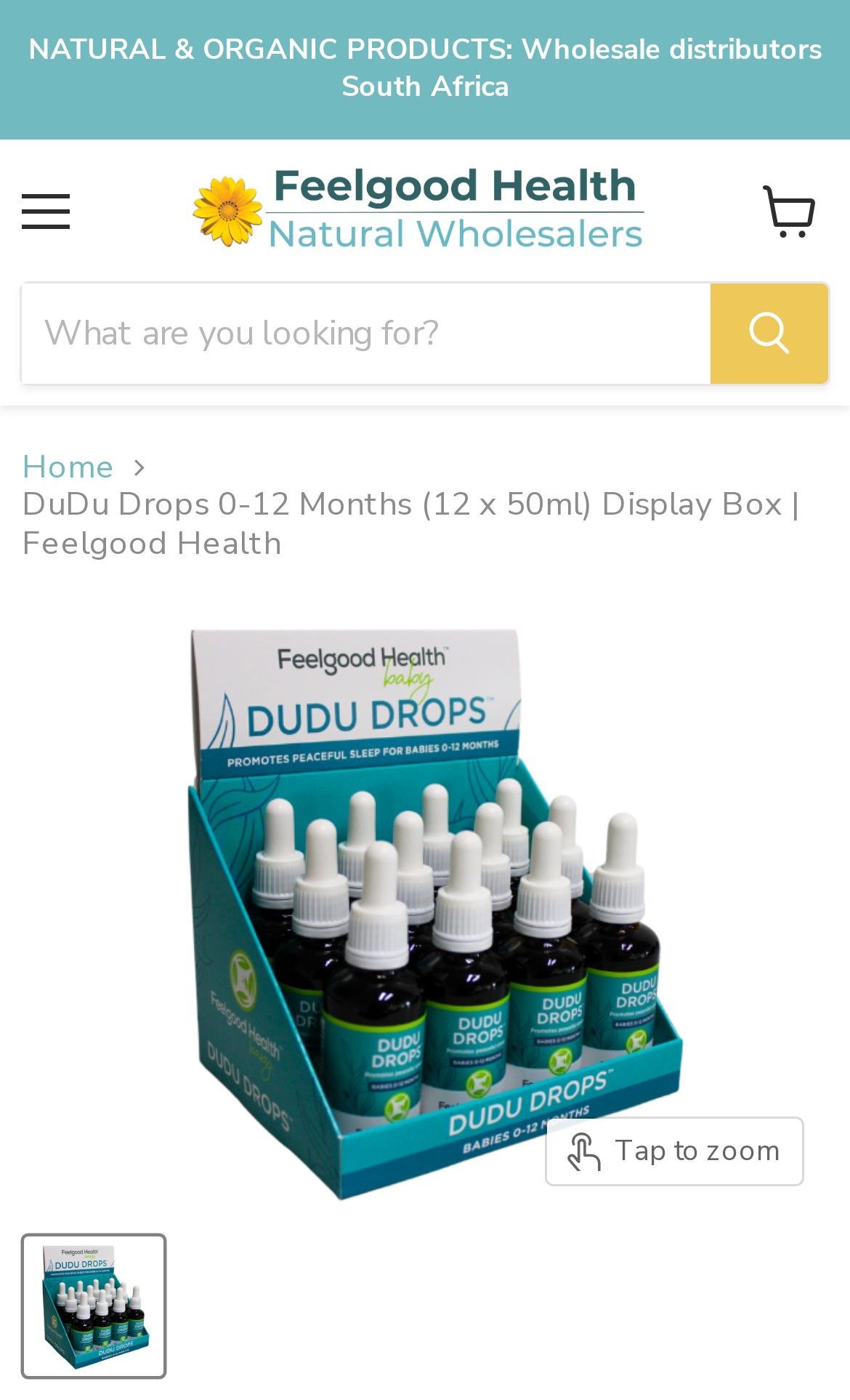Please provide a detailed answer to the question below based on the screenshot: 
What is the purpose of the search bar?

The search bar is located at the top of the webpage, and it has a placeholder text 'Search' and a search button next to it. This suggests that the purpose of the search bar is to allow users to search for specific products on the website.